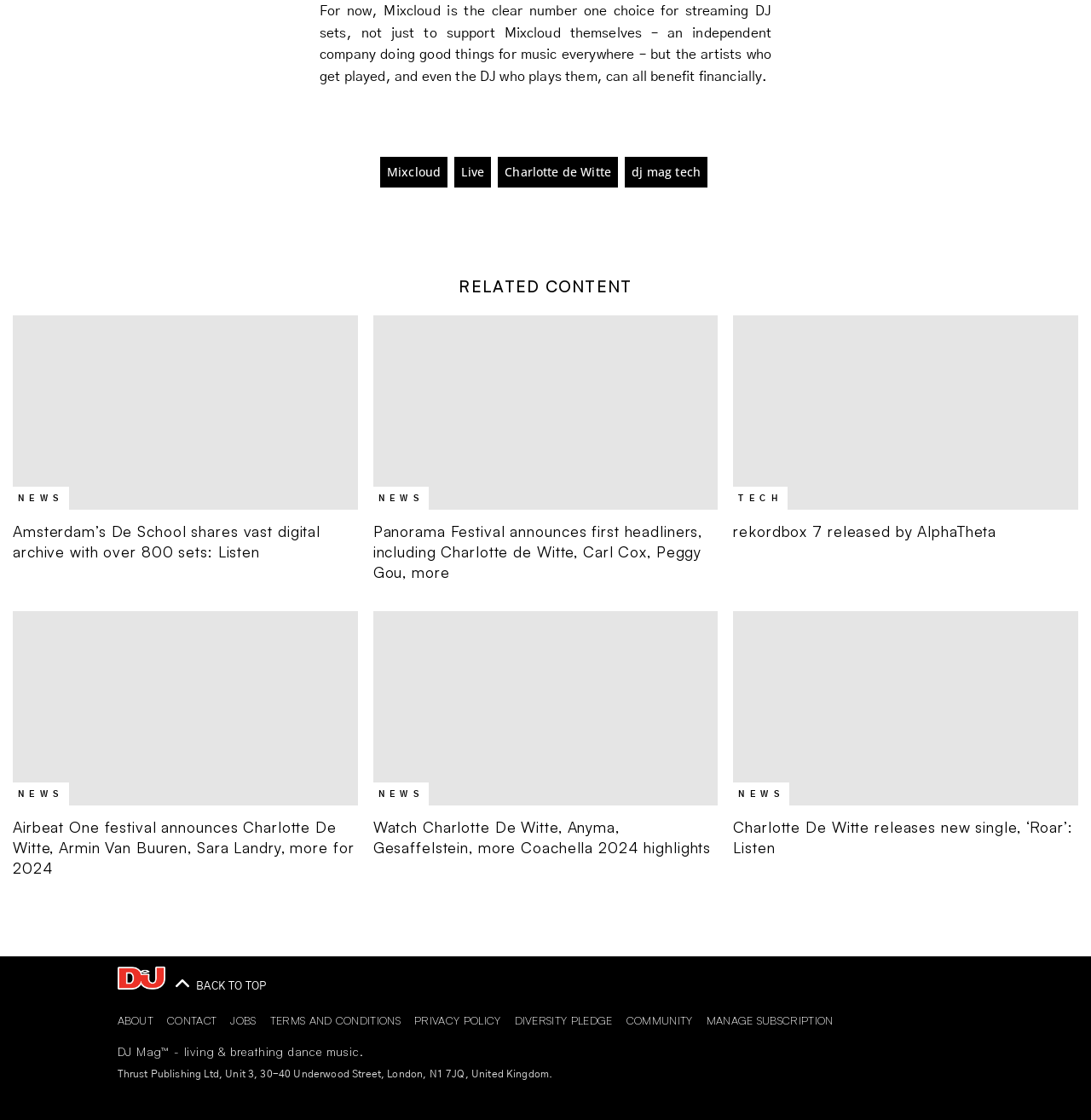Determine the bounding box coordinates for the element that should be clicked to follow this instruction: "Click on the link to EducationDive.com". The coordinates should be given as four float numbers between 0 and 1, in the format [left, top, right, bottom].

None